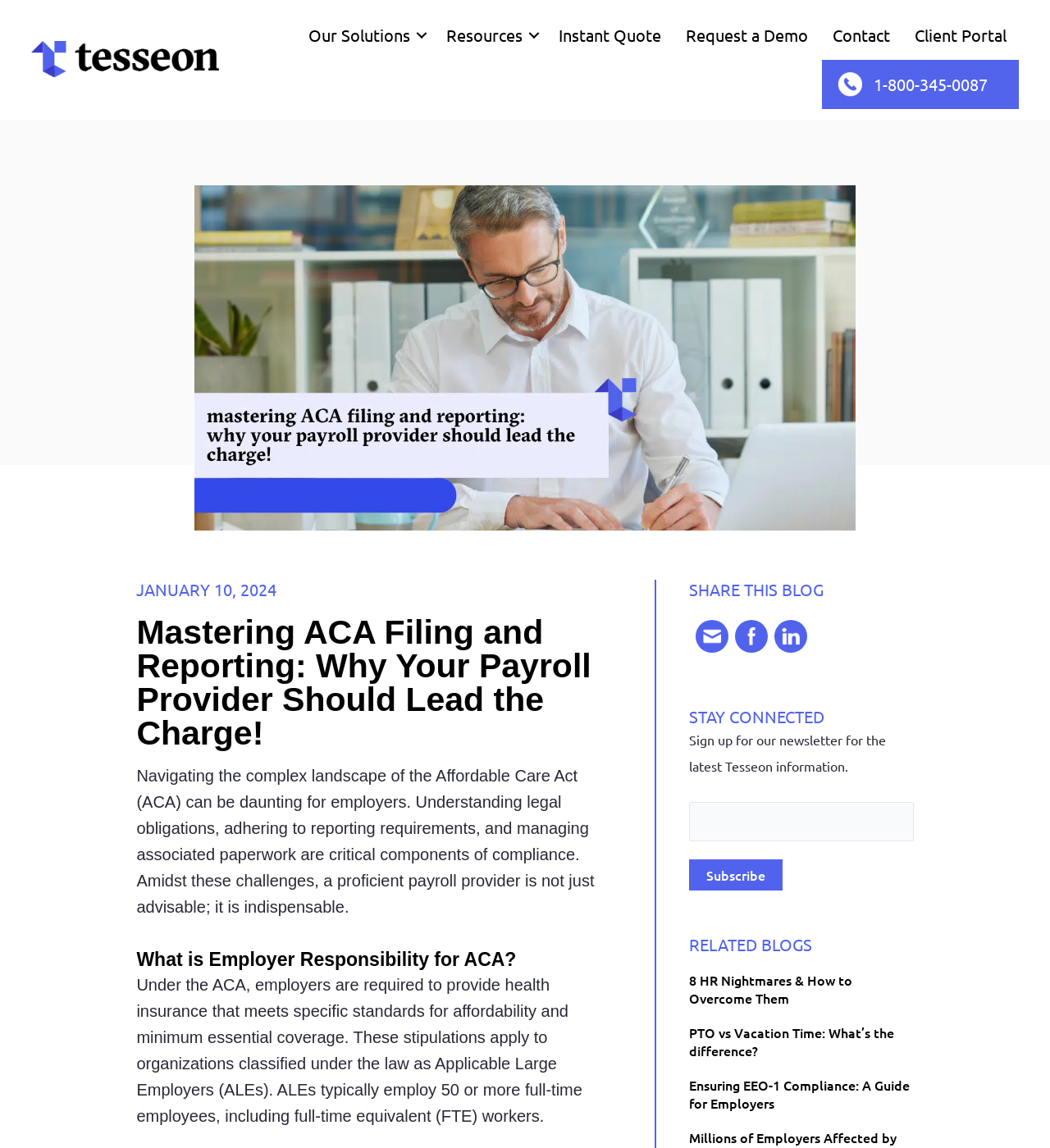Highlight the bounding box coordinates of the region I should click on to meet the following instruction: "Follow by Email".

[0.662, 0.54, 0.694, 0.569]